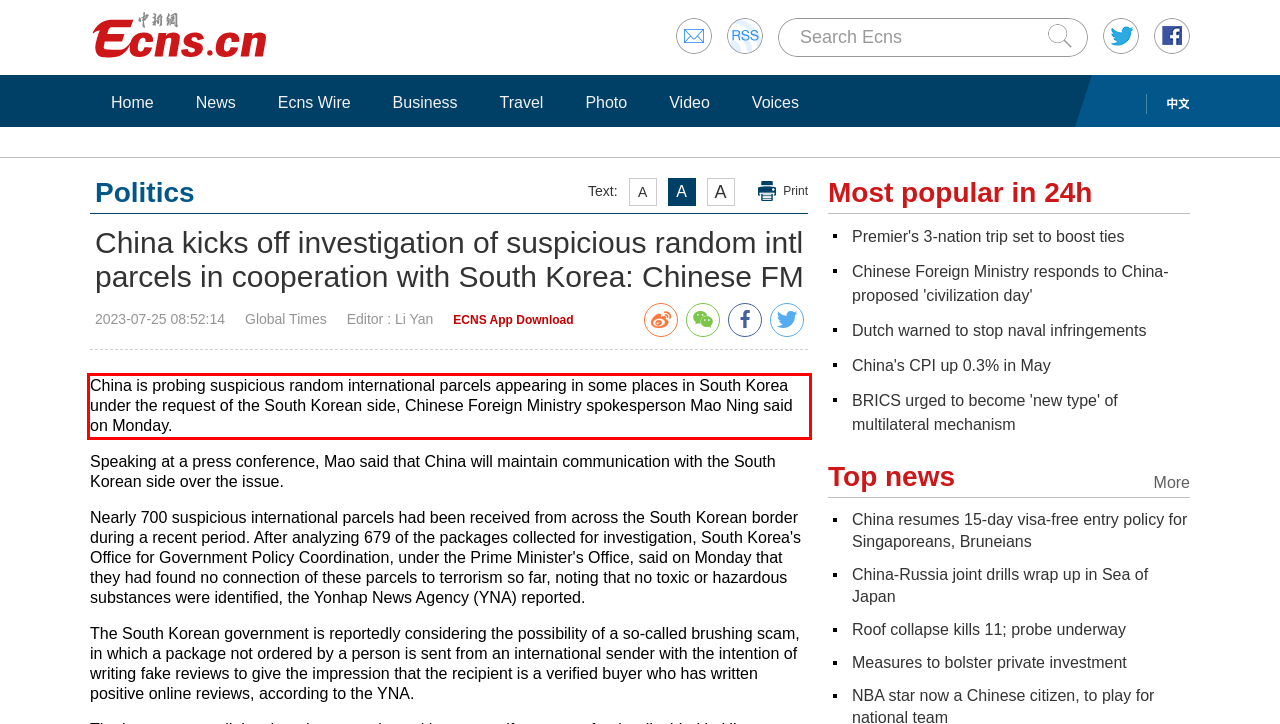Please recognize and transcribe the text located inside the red bounding box in the webpage image.

China is probing suspicious random international parcels appearing in some places in South Korea under the request of the South Korean side, Chinese Foreign Ministry spokesperson Mao Ning said on Monday.